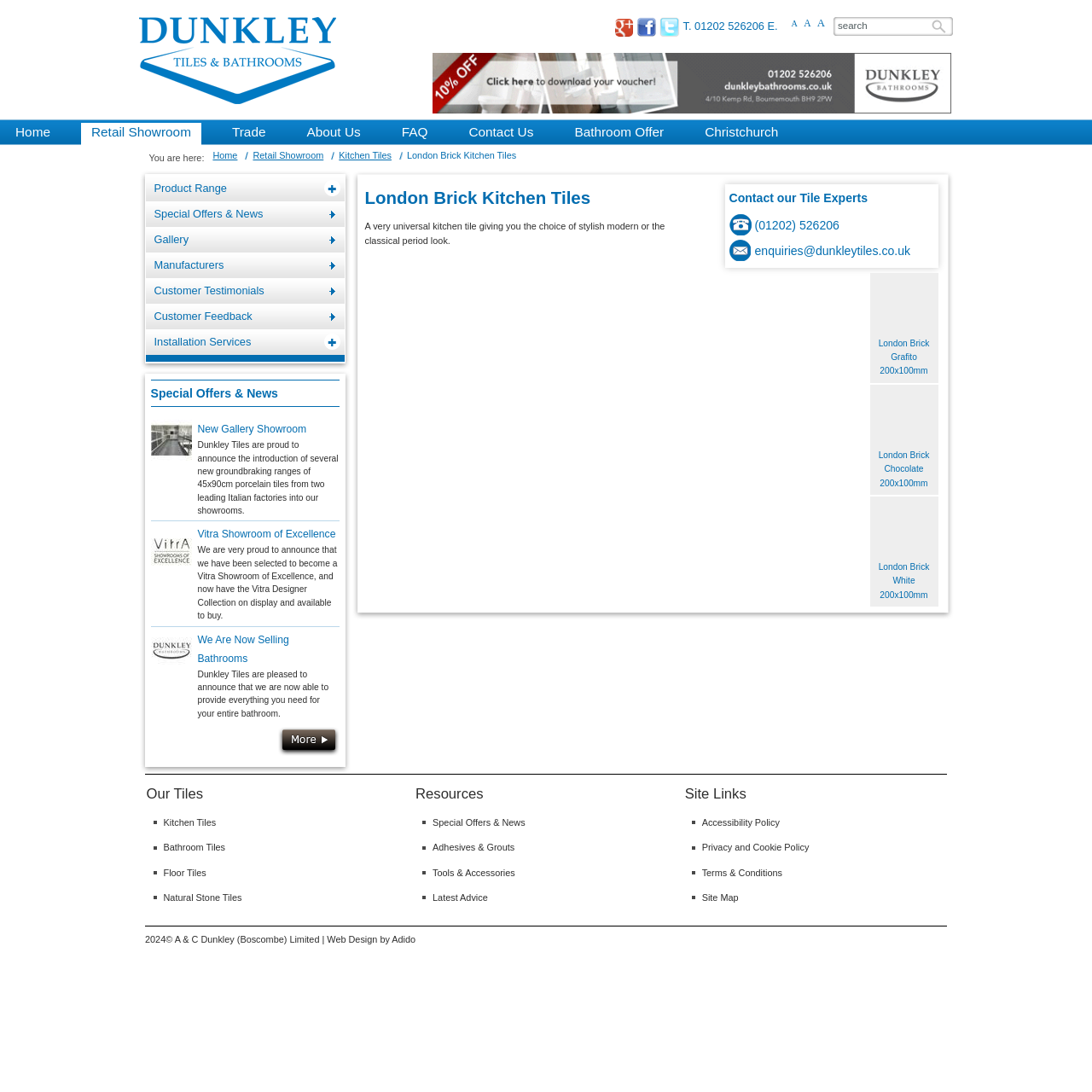Identify the bounding box for the given UI element using the description provided. Coordinates should be in the format (top-left x, top-left y, bottom-right x, bottom-right y) and must be between 0 and 1. Here is the description: Contact Us

None